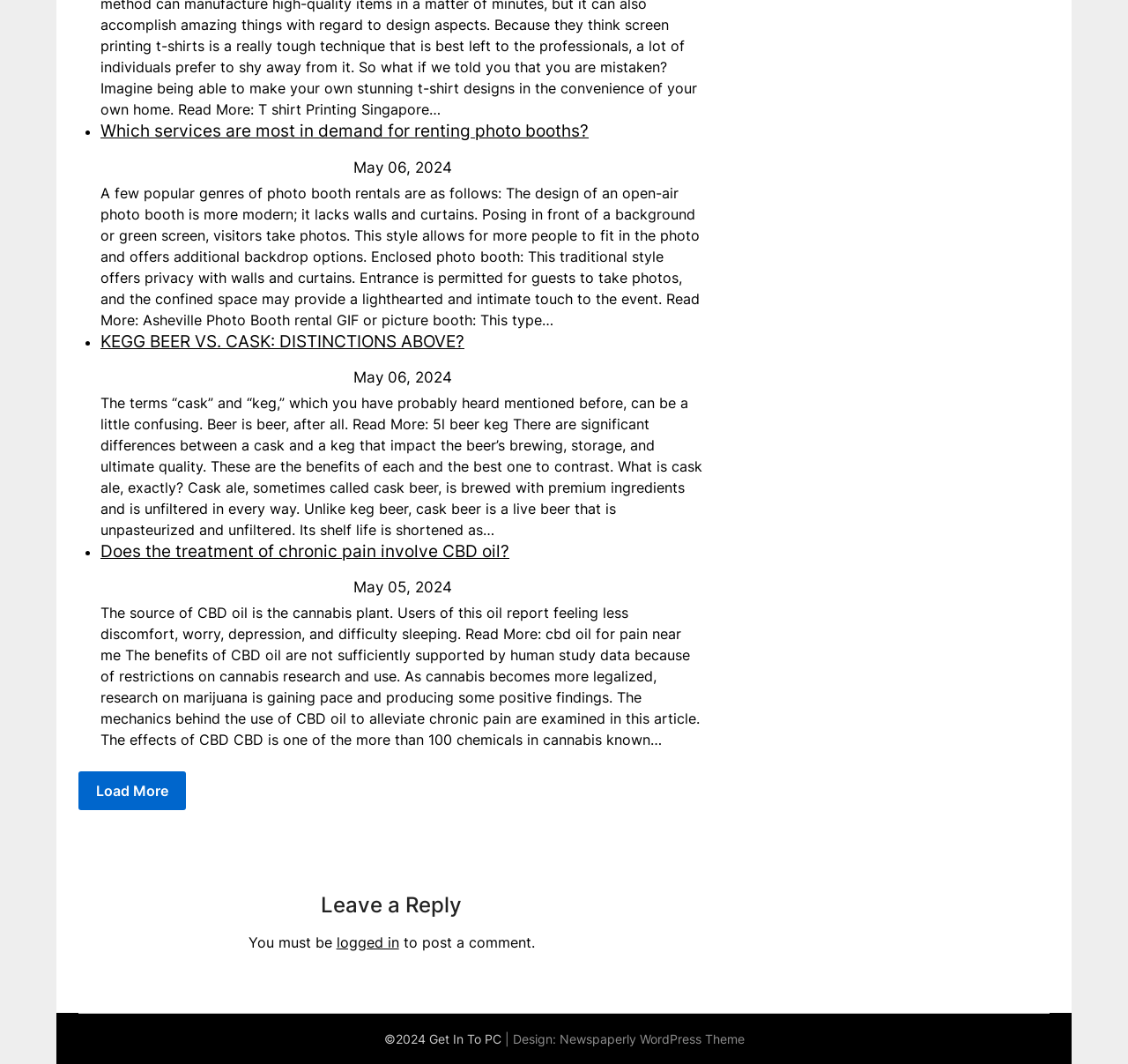Please give a succinct answer using a single word or phrase:
What is the date of the latest article?

May 06, 2024